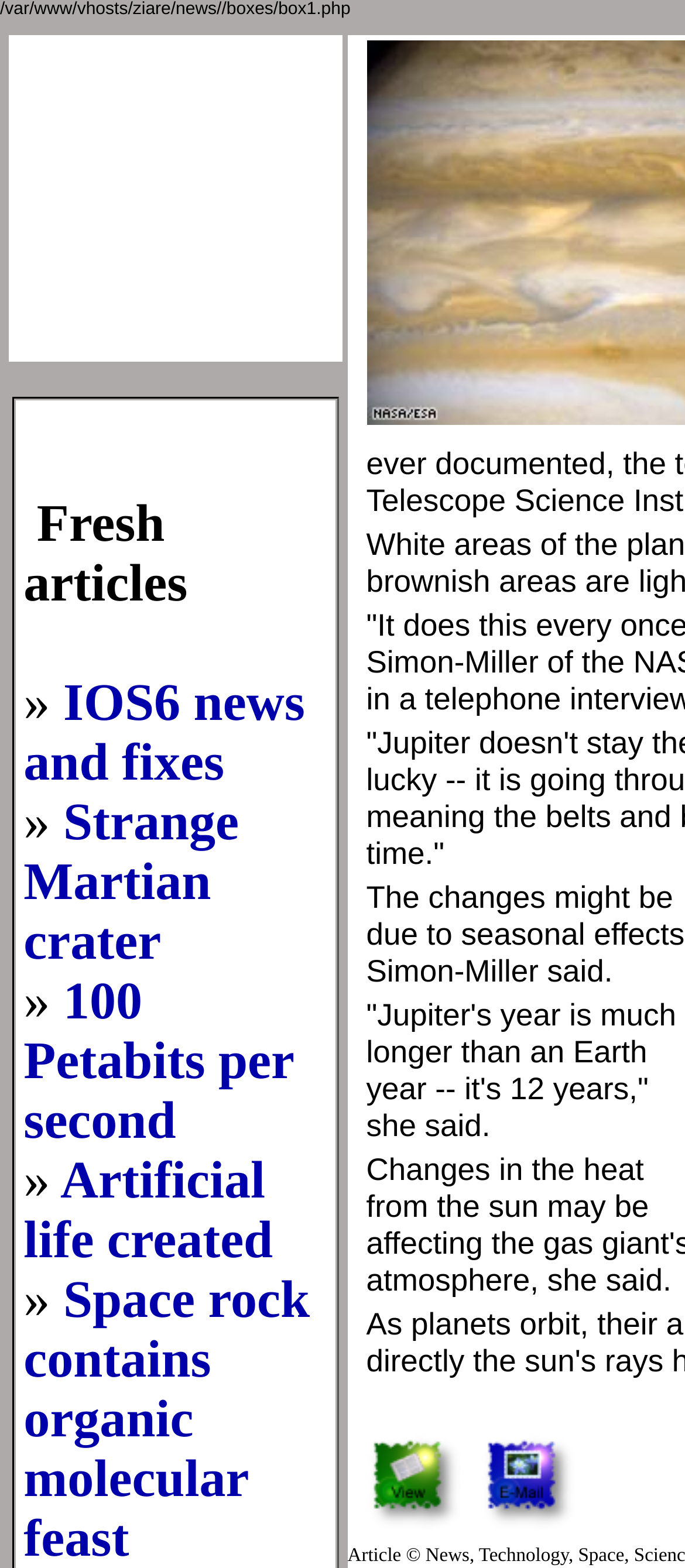Identify the bounding box coordinates of the area that should be clicked in order to complete the given instruction: "View the 'IOS6 news and fixes' article". The bounding box coordinates should be four float numbers between 0 and 1, i.e., [left, top, right, bottom].

[0.034, 0.43, 0.445, 0.505]